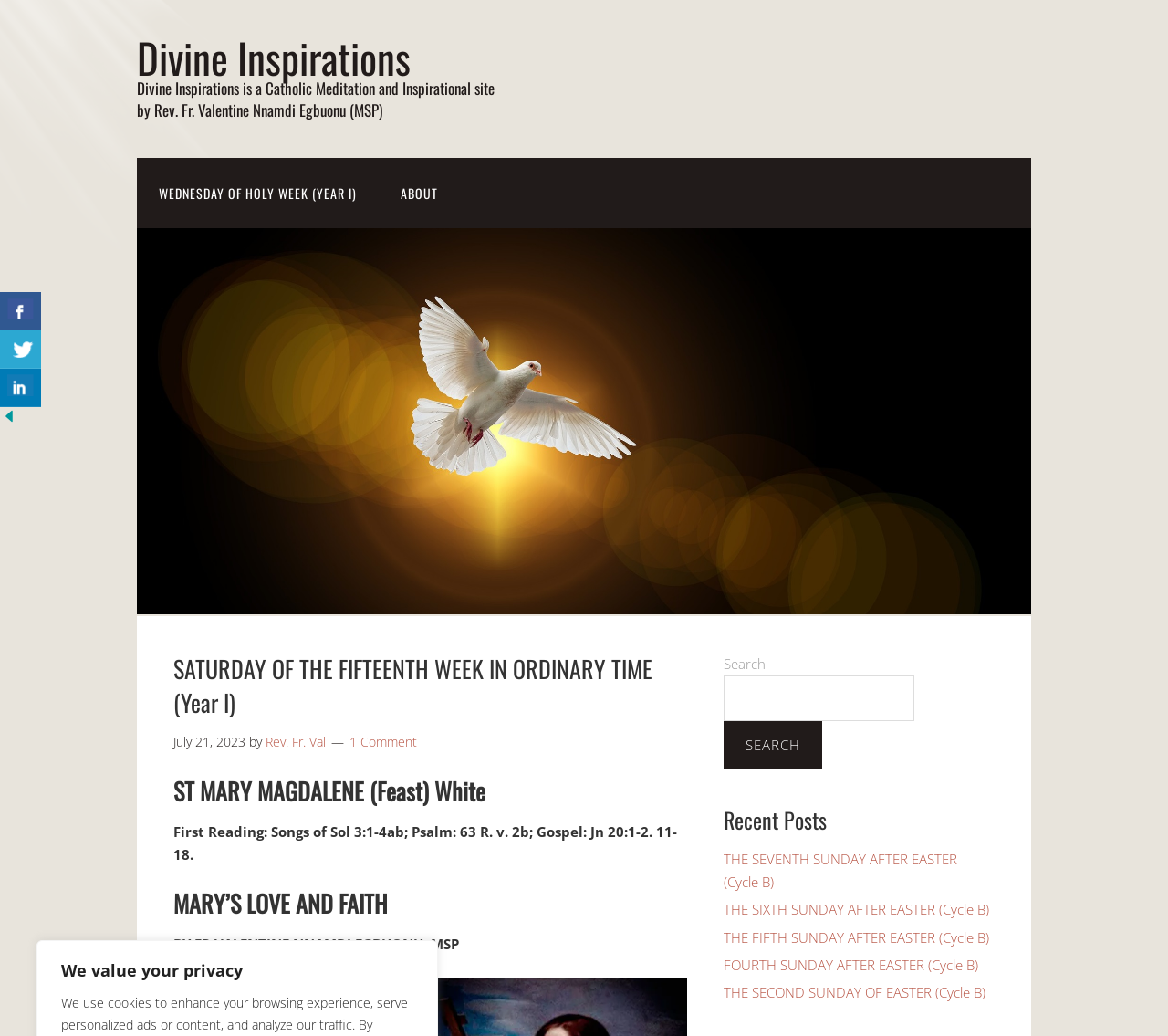Give an extensive and precise description of the webpage.

This webpage is a Catholic meditation and inspirational site called Divine Inspirations, created by Rev. Fr. Valentine Nnamdi Egbuonu (MSP). At the top, there is a heading with the site's name, accompanied by a link to the site's homepage. Below this, there is a brief description of the site.

On the left side, there is a section with a heading "SATURDAY OF THE FIFTEENTH WEEK IN ORDINARY TIME (Year I)" and a subheading "ST MARY MAGDALENE (Feast) White". This section contains the day's readings, including the First Reading, Psalm, and Gospel. Below this, there is a heading "MARY'S LOVE AND FAITH" with a subheading "BY FR VALENTINE NNAMDI EGBUONU, MSP".

On the right side, there is a search bar with a button labeled "Search". Below this, there is a section with a heading "Recent Posts" that lists several links to recent articles, including "THE SEVENTH SUNDAY AFTER EASTER (Cycle B)", "THE SIXTH SUNDAY AFTER EASTER (Cycle B)", and others.

At the top right corner, there is a link to "WEDNESDAY OF HOLY WEEK (YEAR I)" and another link to "ABOUT". There is also an image with a heading "Divine Inspirations is a Catholic Meditation and Inspirational site by Rev. Fr. Valentine Nnamdi Egbuonu (MSP)".

At the bottom left corner, there is a section with social media sharing buttons, including links to share on Facebook, Twitter, and LinkedIn.